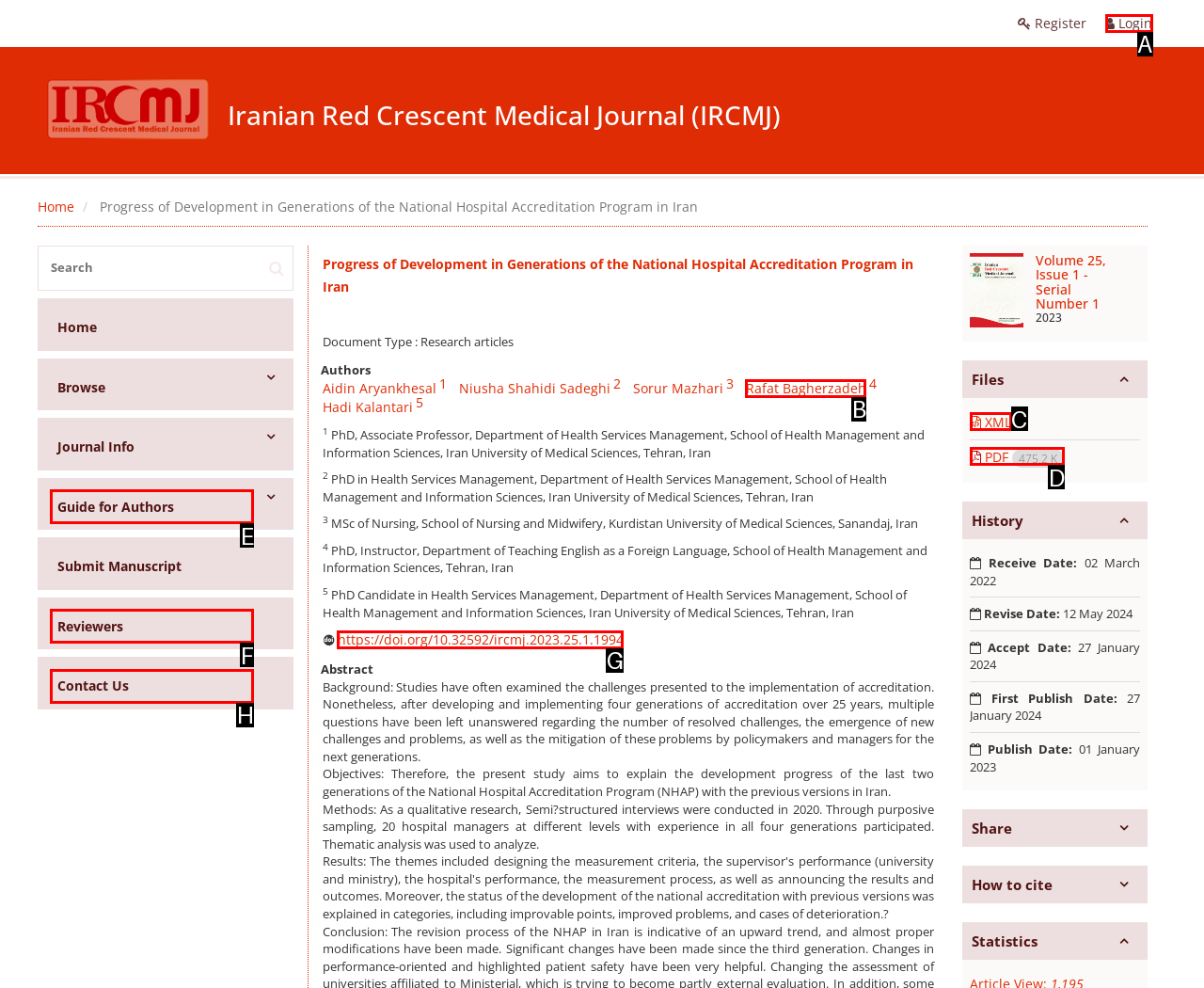Identify the appropriate choice to fulfill this task: Download PDF
Respond with the letter corresponding to the correct option.

D